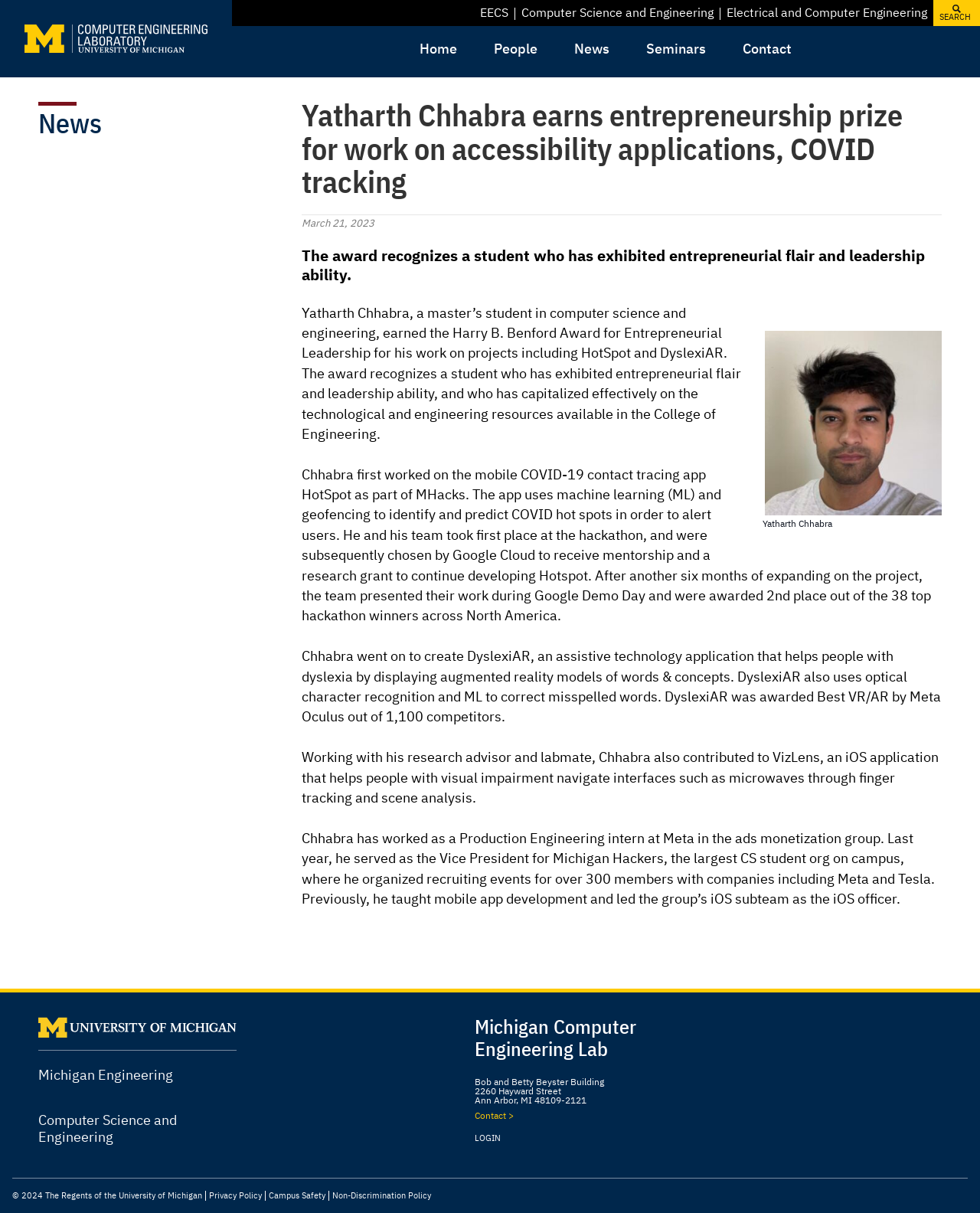Given the element description: "Michigan Computer Engineering Lab", predict the bounding box coordinates of this UI element. The coordinates must be four float numbers between 0 and 1, given as [left, top, right, bottom].

[0.484, 0.839, 0.649, 0.875]